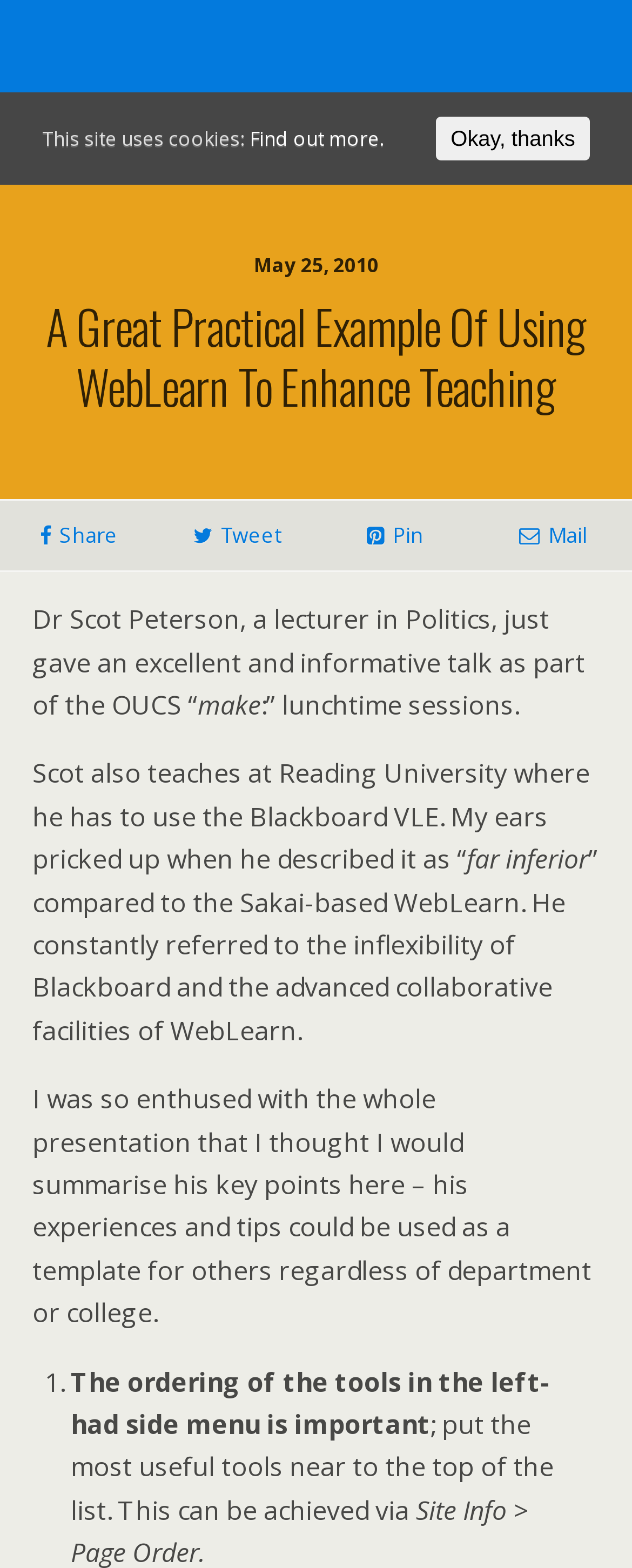Please identify the bounding box coordinates of the region to click in order to complete the task: "Click the tweet button". The coordinates must be four float numbers between 0 and 1, specified as [left, top, right, bottom].

[0.25, 0.318, 0.5, 0.365]